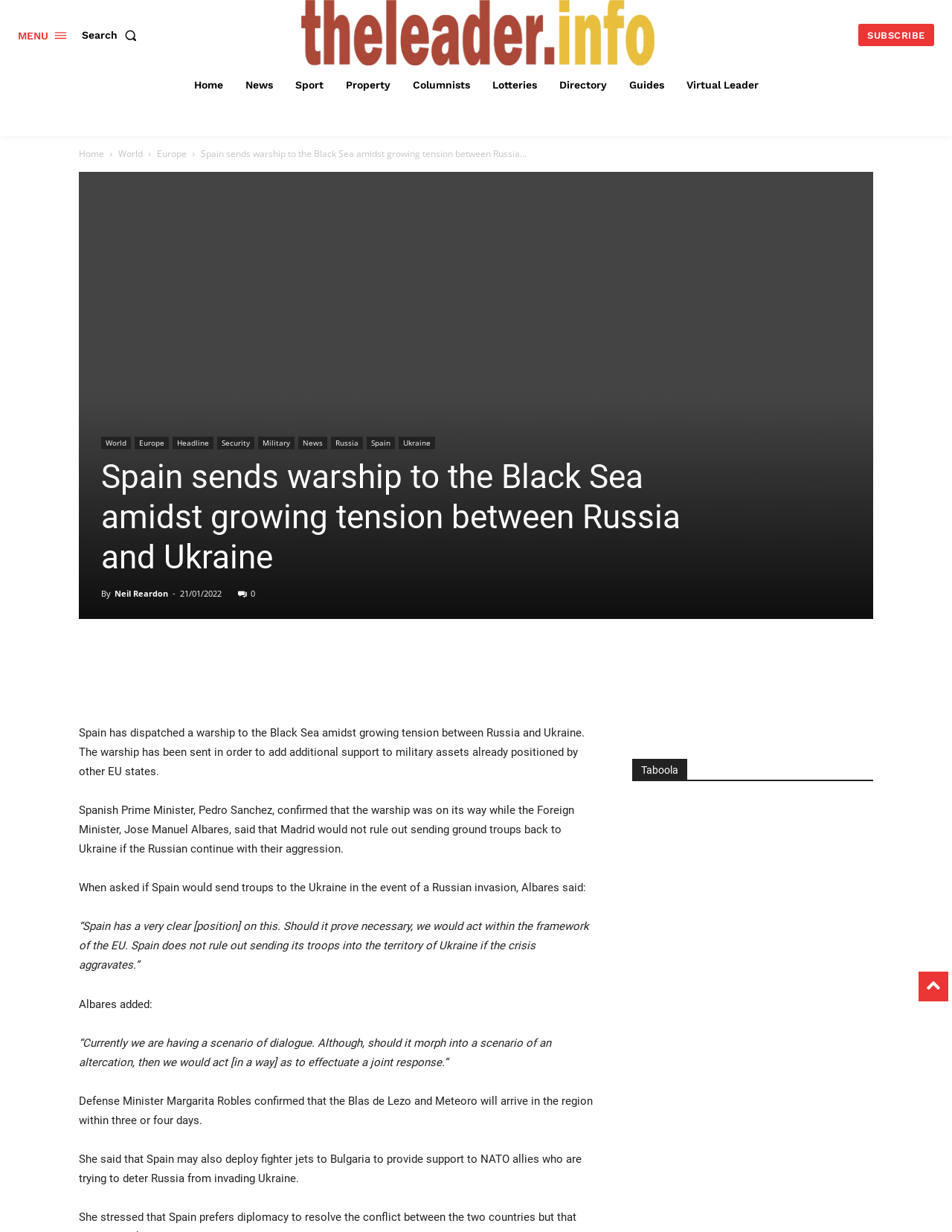Using the provided element description: "ReddIt", identify the bounding box coordinates. The coordinates should be four floats between 0 and 1 in the order [left, top, right, bottom].

[0.321, 0.524, 0.352, 0.549]